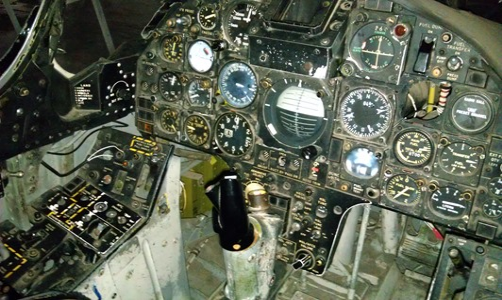Please answer the following question using a single word or phrase: 
What is the pilot's hands-on interface with the aircraft?

Control stick